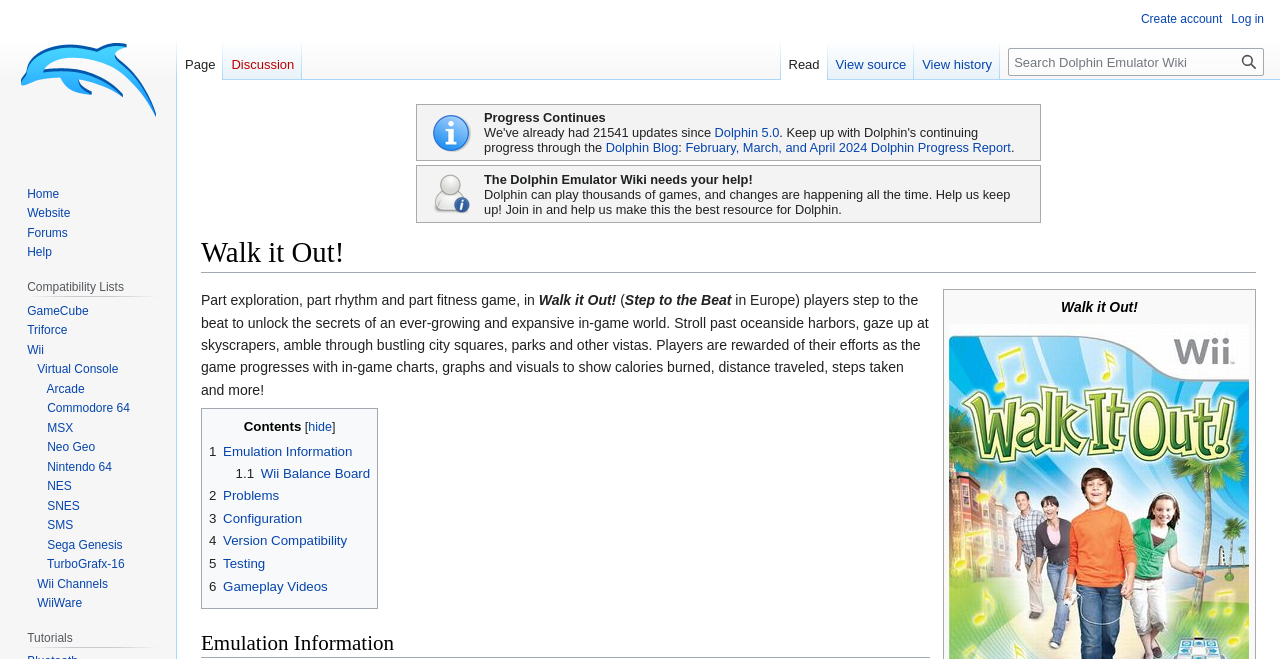Can you find and provide the title of the webpage?

Walk it Out!